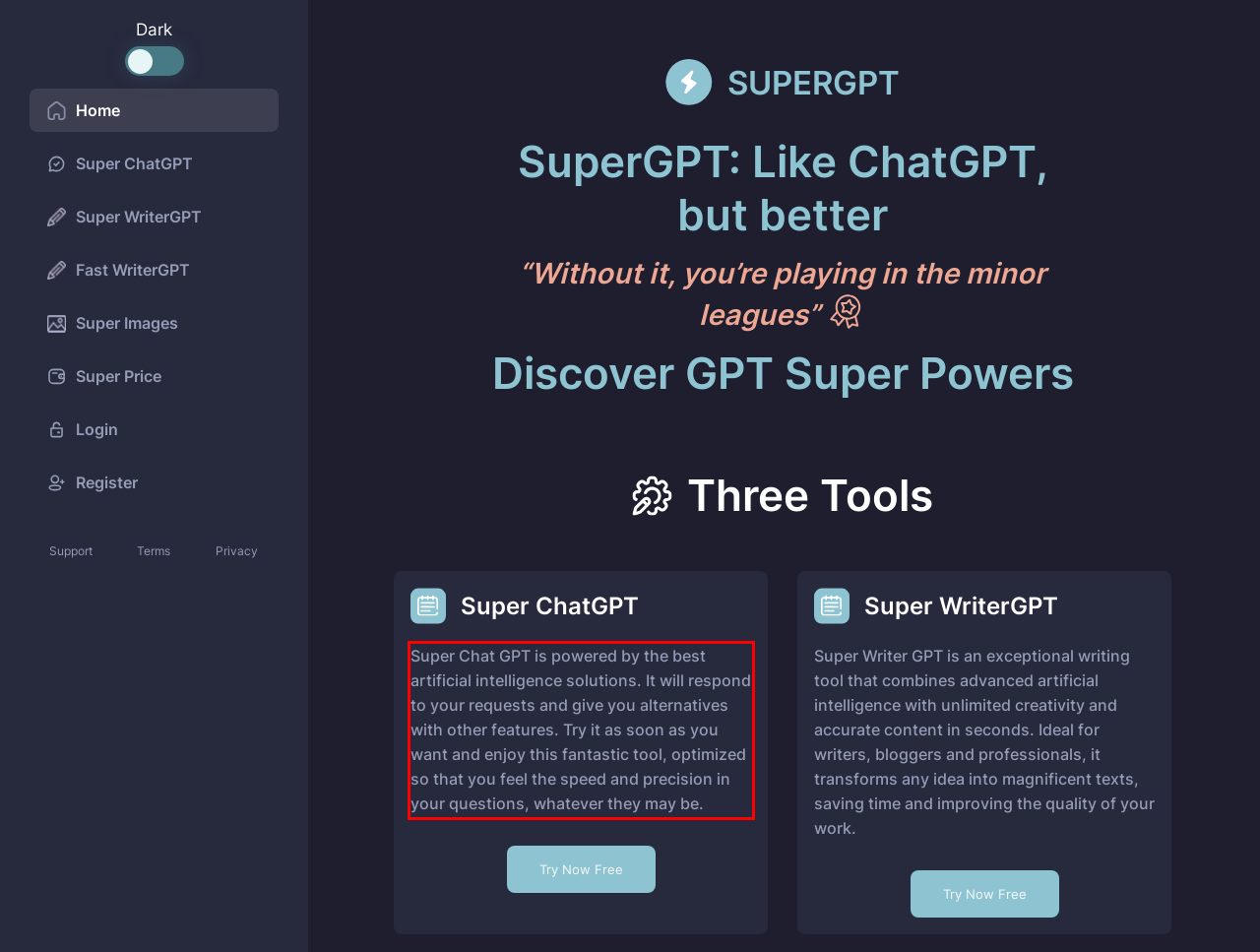You are given a webpage screenshot with a red bounding box around a UI element. Extract and generate the text inside this red bounding box.

Super Chat GPT is powered by the best artificial intelligence solutions. It will respond to your requests and give you alternatives with other features. Try it as soon as you want and enjoy this fantastic tool, optimized so that you feel the speed and precision in your questions, whatever they may be.